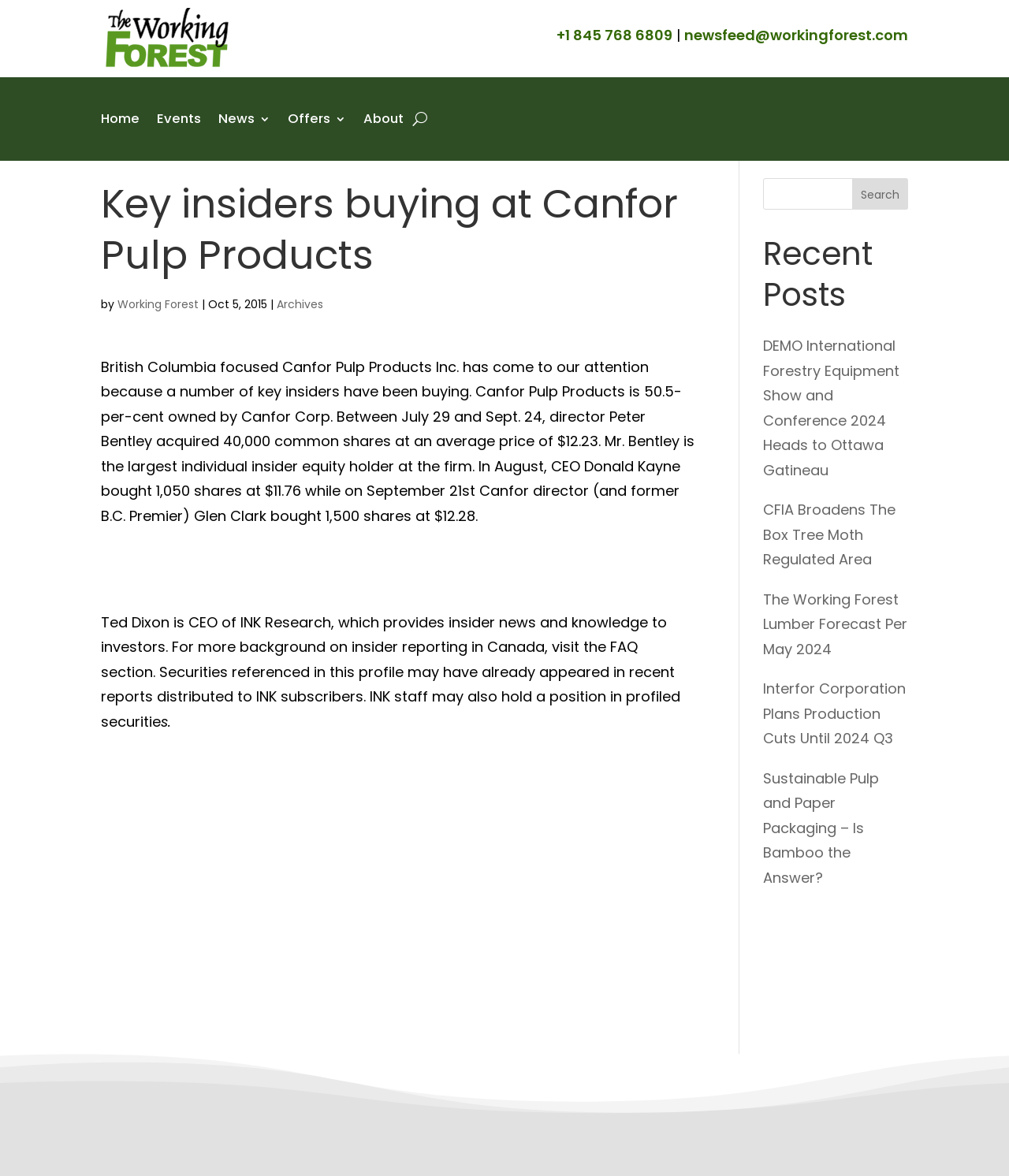How many shares did Donald Kayne buy?
Answer the question in a detailed and comprehensive manner.

The article mentions 'In August, CEO Donald Kayne bought 1,050 shares at $11.76' which indicates that Donald Kayne bought 1,050 shares.